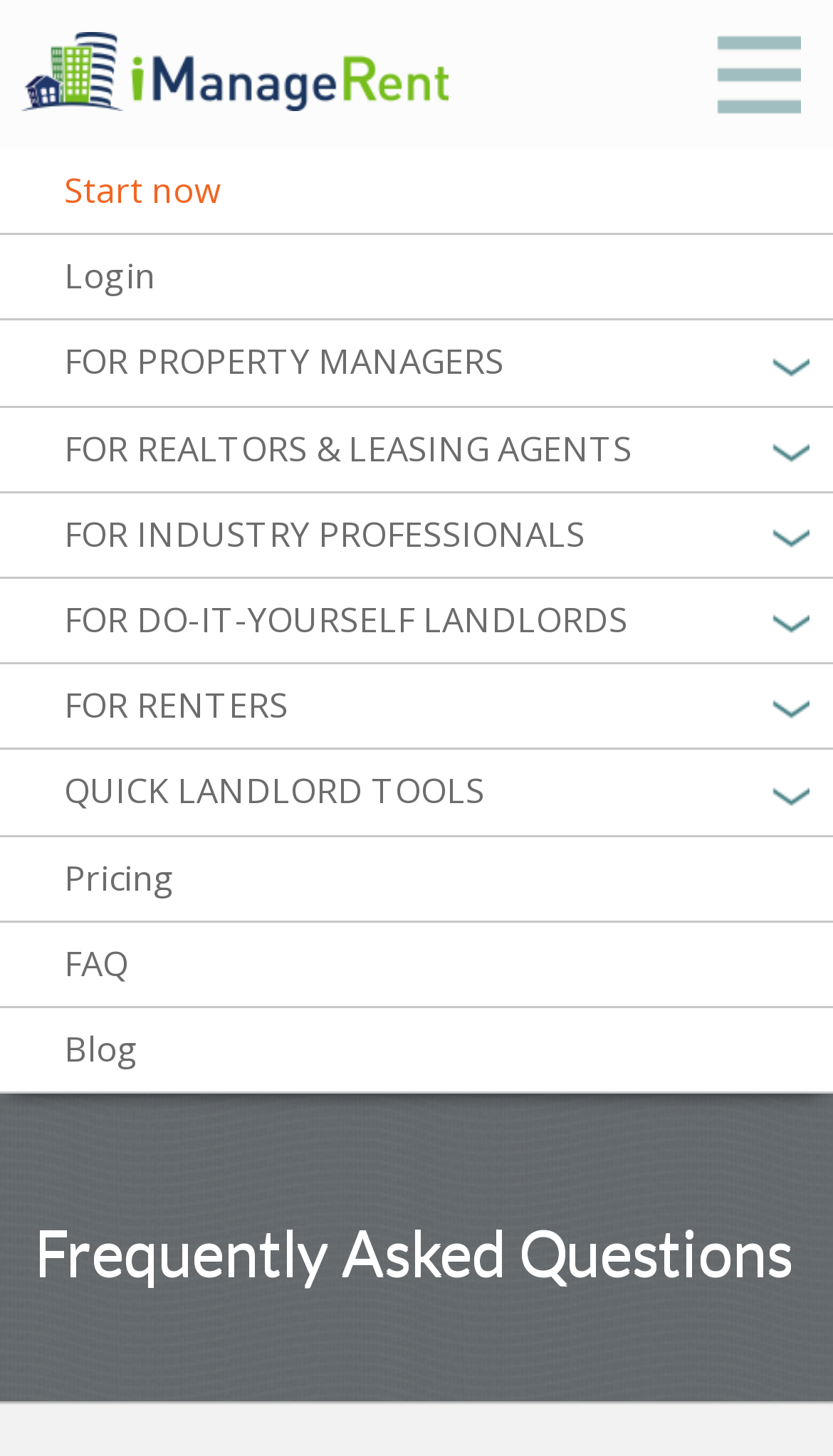Please find the top heading of the webpage and generate its text.

Frequently Asked Questions